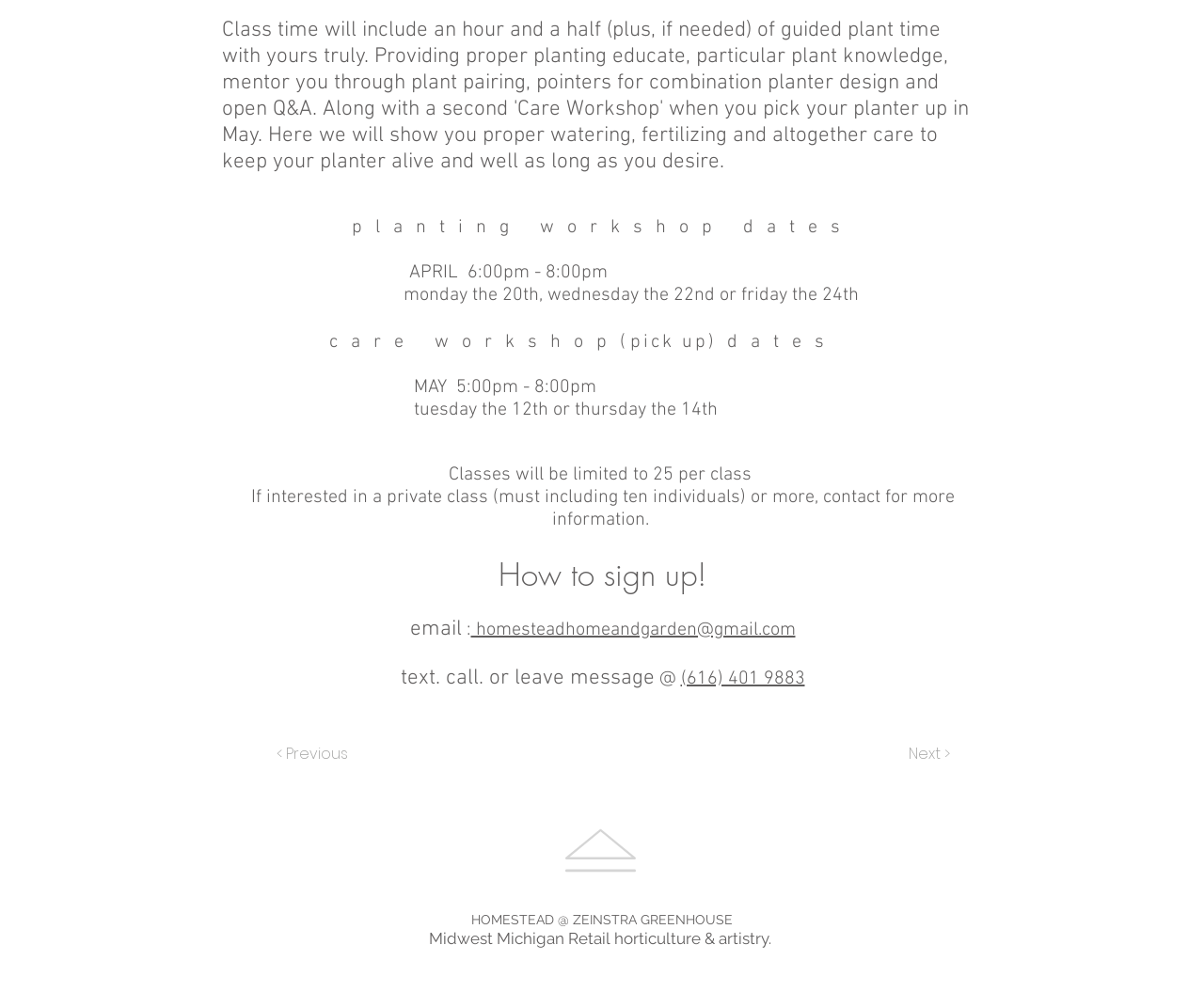What is the location of the greenhouse?
Examine the image and give a concise answer in one word or a short phrase.

Midwest Michigan